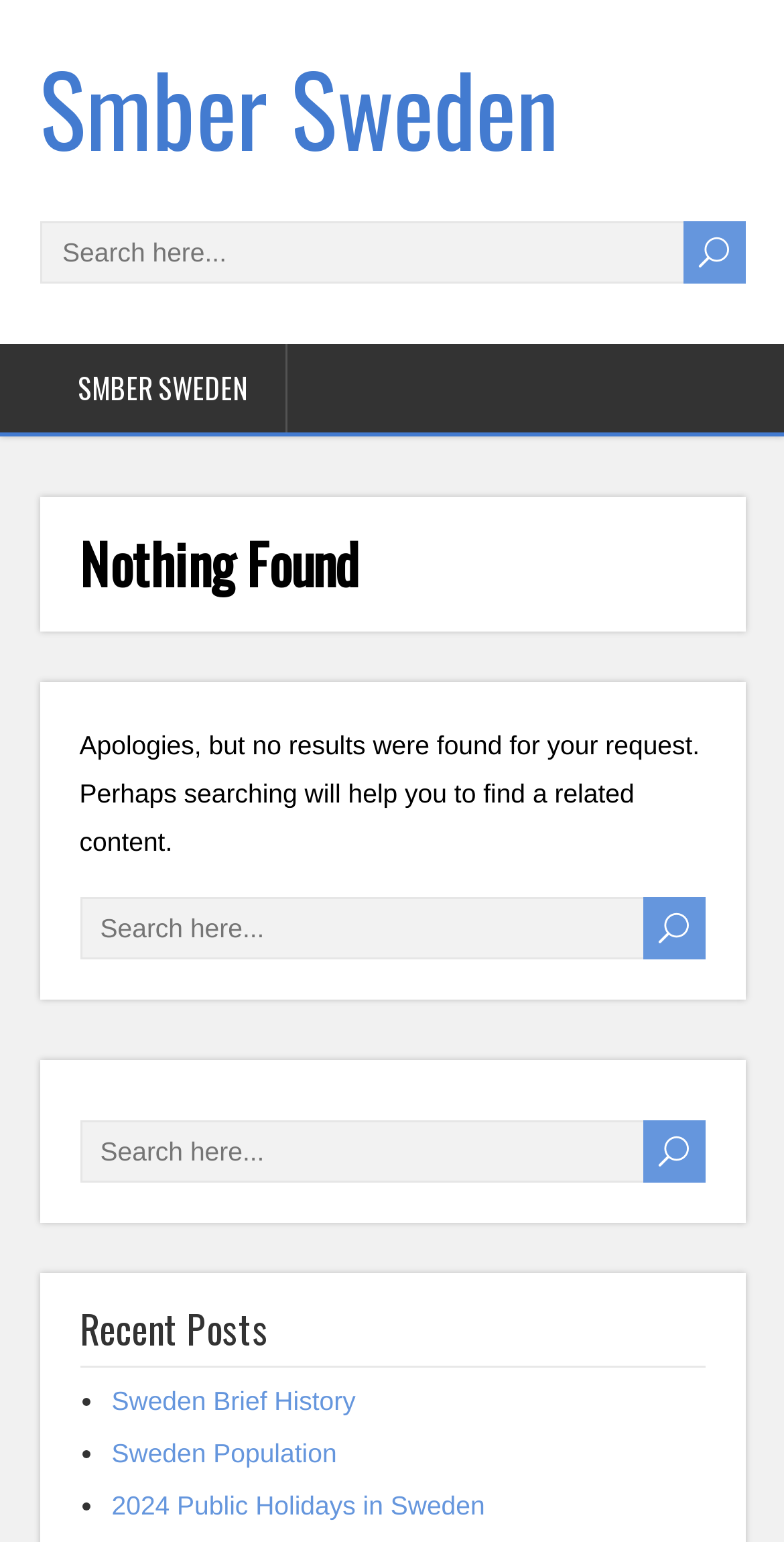Locate the bounding box coordinates of the clickable element to fulfill the following instruction: "Go to Smber Sweden homepage". Provide the coordinates as four float numbers between 0 and 1 in the format [left, top, right, bottom].

[0.05, 0.023, 0.714, 0.116]